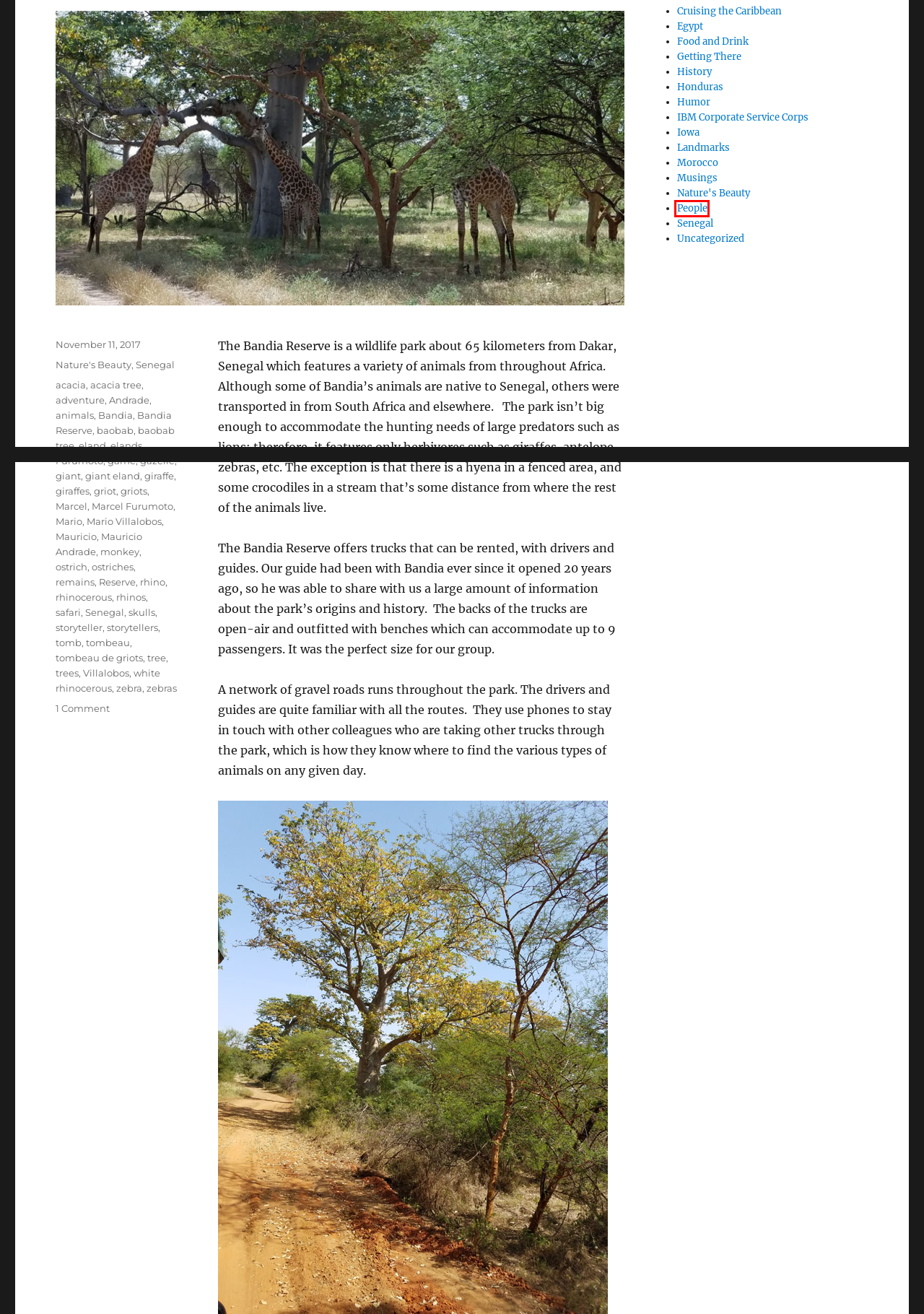You are given a screenshot of a webpage within which there is a red rectangle bounding box. Please choose the best webpage description that matches the new webpage after clicking the selected element in the bounding box. Here are the options:
A. Marcel – Jewel's Travel Adventures
B. storyteller – Jewel's Travel Adventures
C. baobab – Jewel's Travel Adventures
D. ostriches – Jewel's Travel Adventures
E. People – Jewel's Travel Adventures
F. Villalobos – Jewel's Travel Adventures
G. Bandia – Jewel's Travel Adventures
H. History – Jewel's Travel Adventures

E